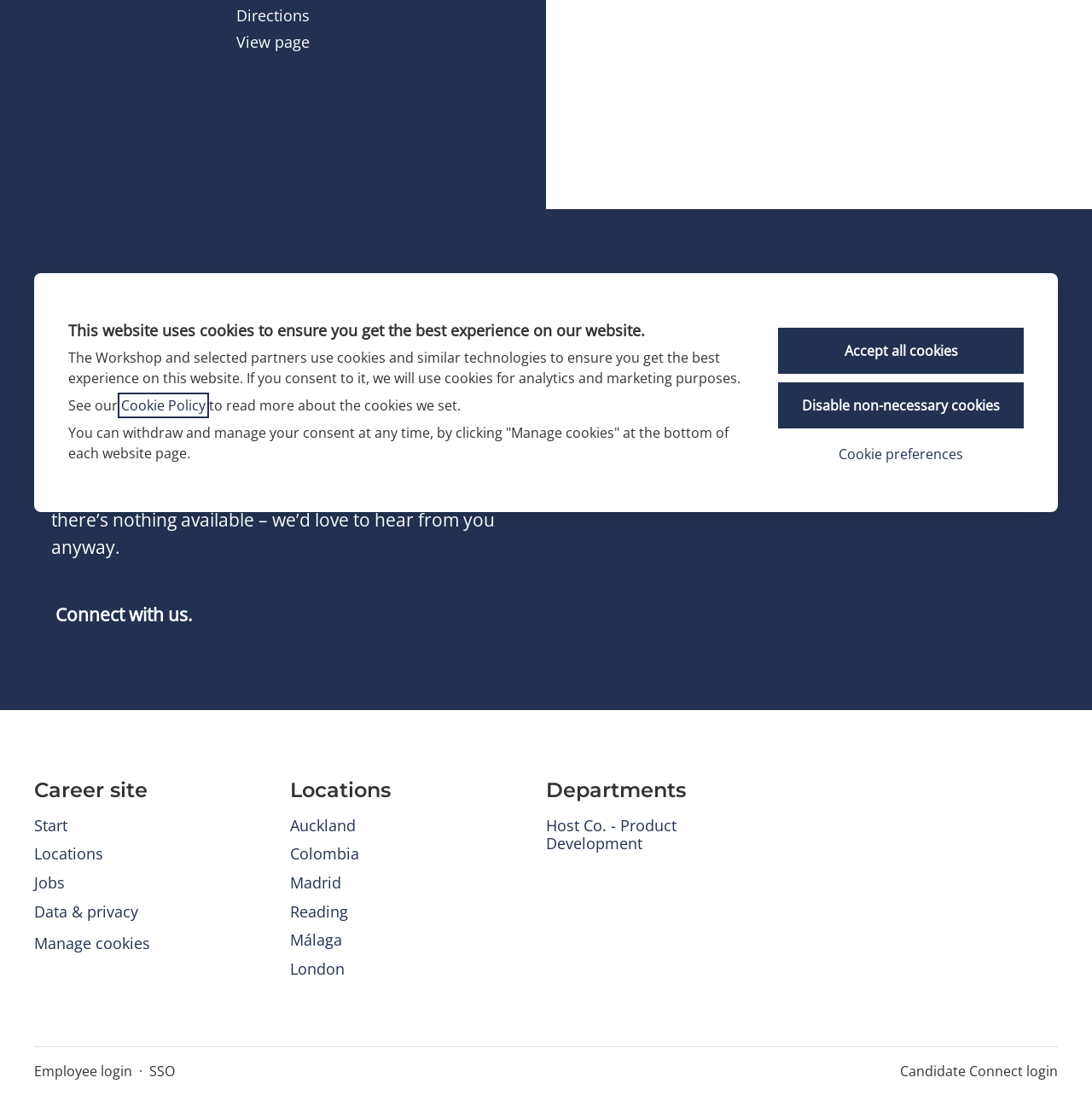Using floating point numbers between 0 and 1, provide the bounding box coordinates in the format (top-left x, top-left y, bottom-right x, bottom-right y). Locate the UI element described here: FAQ

None